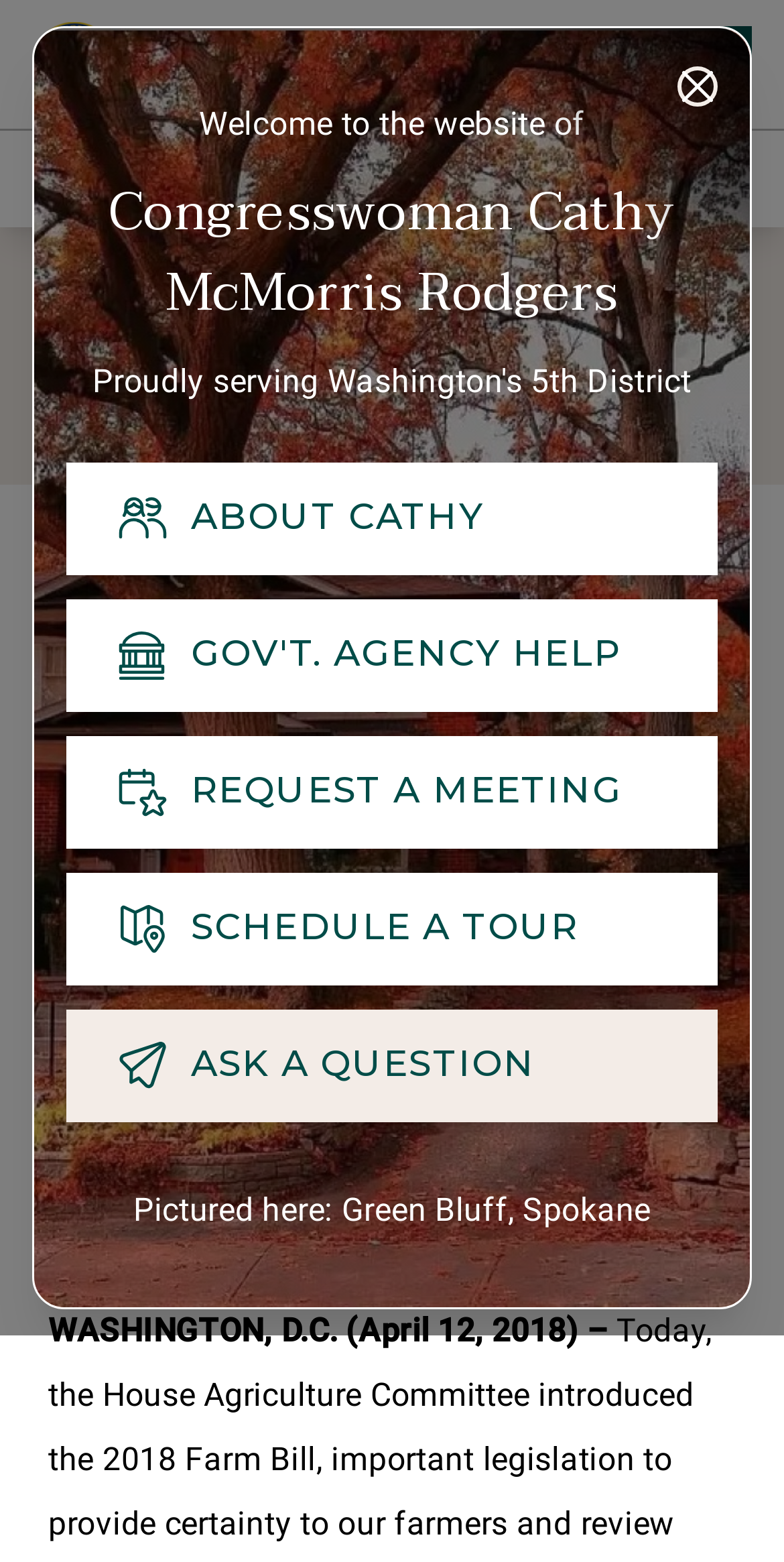What is the name of the congresswoman? Based on the image, give a response in one word or a short phrase.

Cathy McMorris Rodgers